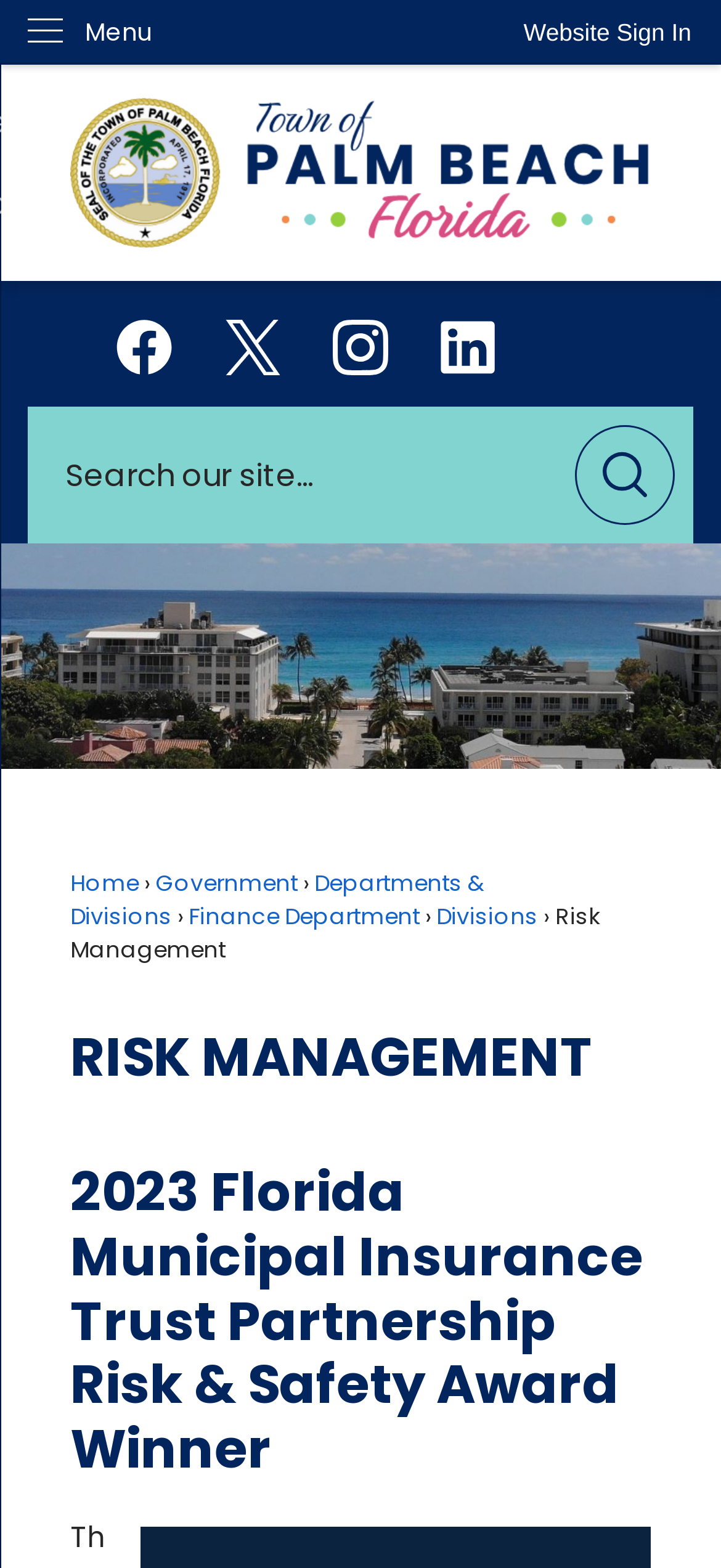Please identify the bounding box coordinates of the region to click in order to complete the task: "Check bbb reviews". The coordinates must be four float numbers between 0 and 1, specified as [left, top, right, bottom].

None